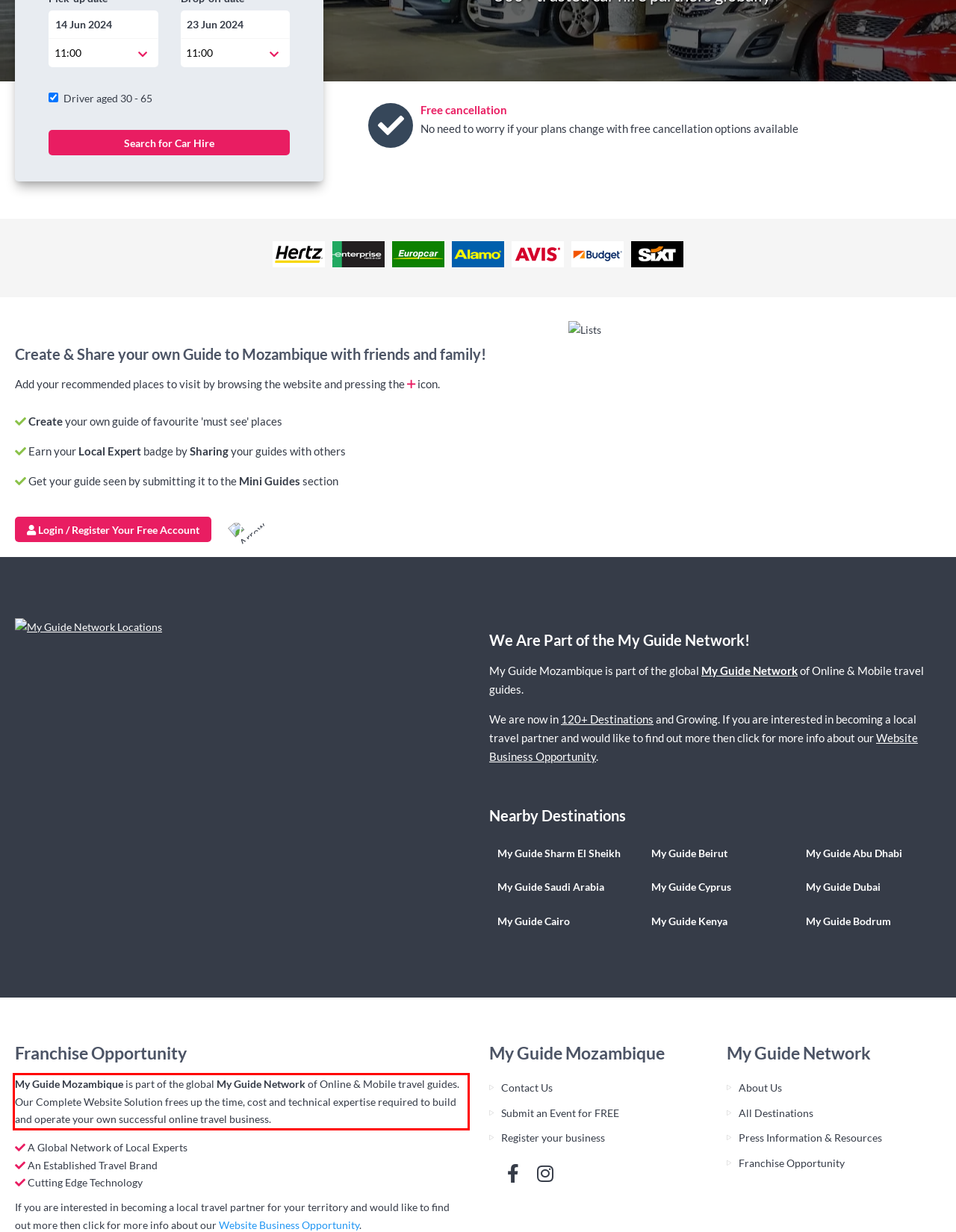Given a screenshot of a webpage with a red bounding box, please identify and retrieve the text inside the red rectangle.

My Guide Mozambique is part of the global My Guide Network of Online & Mobile travel guides. Our Complete Website Solution frees up the time, cost and technical expertise required to build and operate your own successful online travel business.